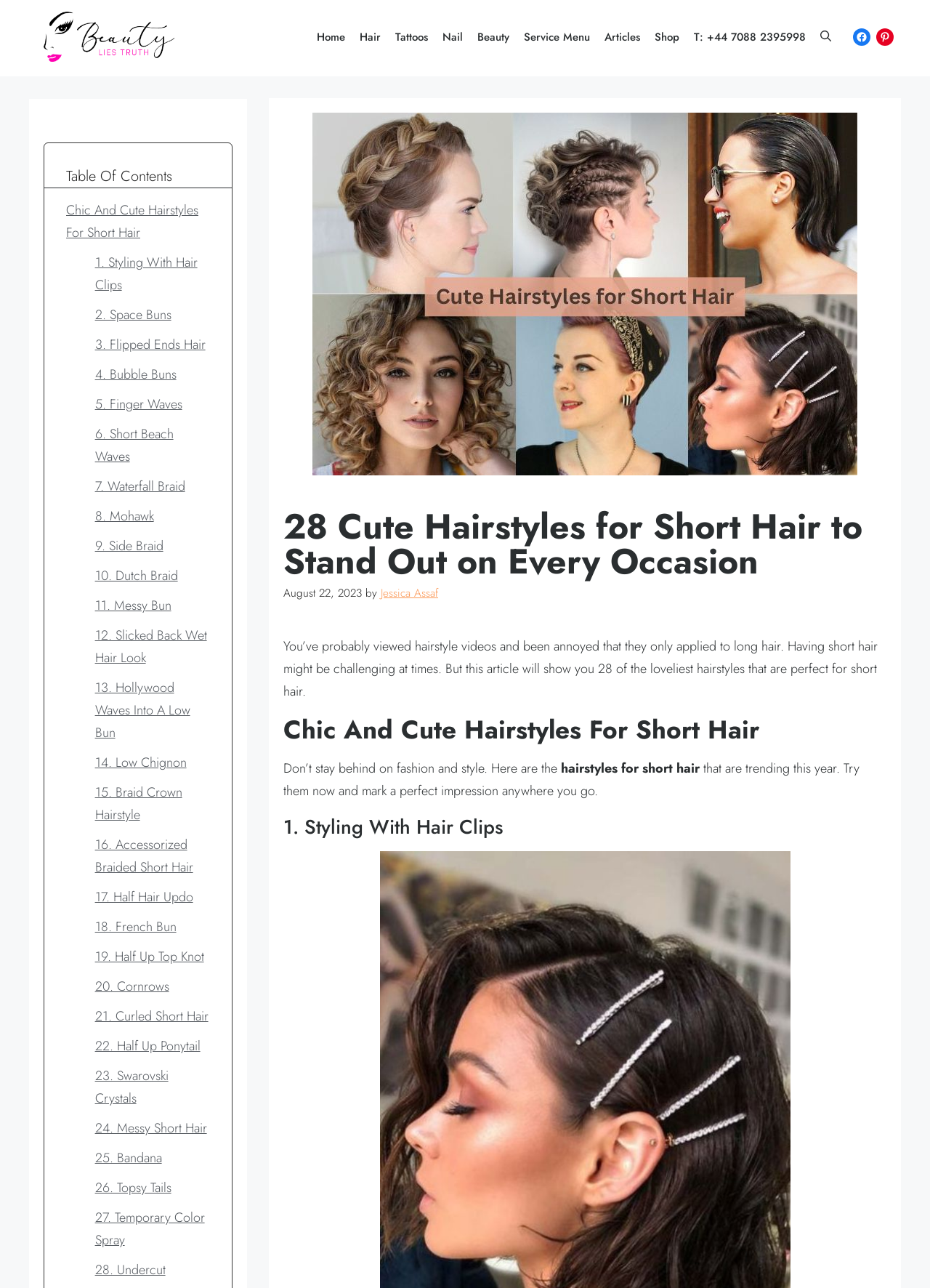Please specify the coordinates of the bounding box for the element that should be clicked to carry out this instruction: "Visit the 'Hair' section". The coordinates must be four float numbers between 0 and 1, formatted as [left, top, right, bottom].

[0.379, 0.02, 0.417, 0.037]